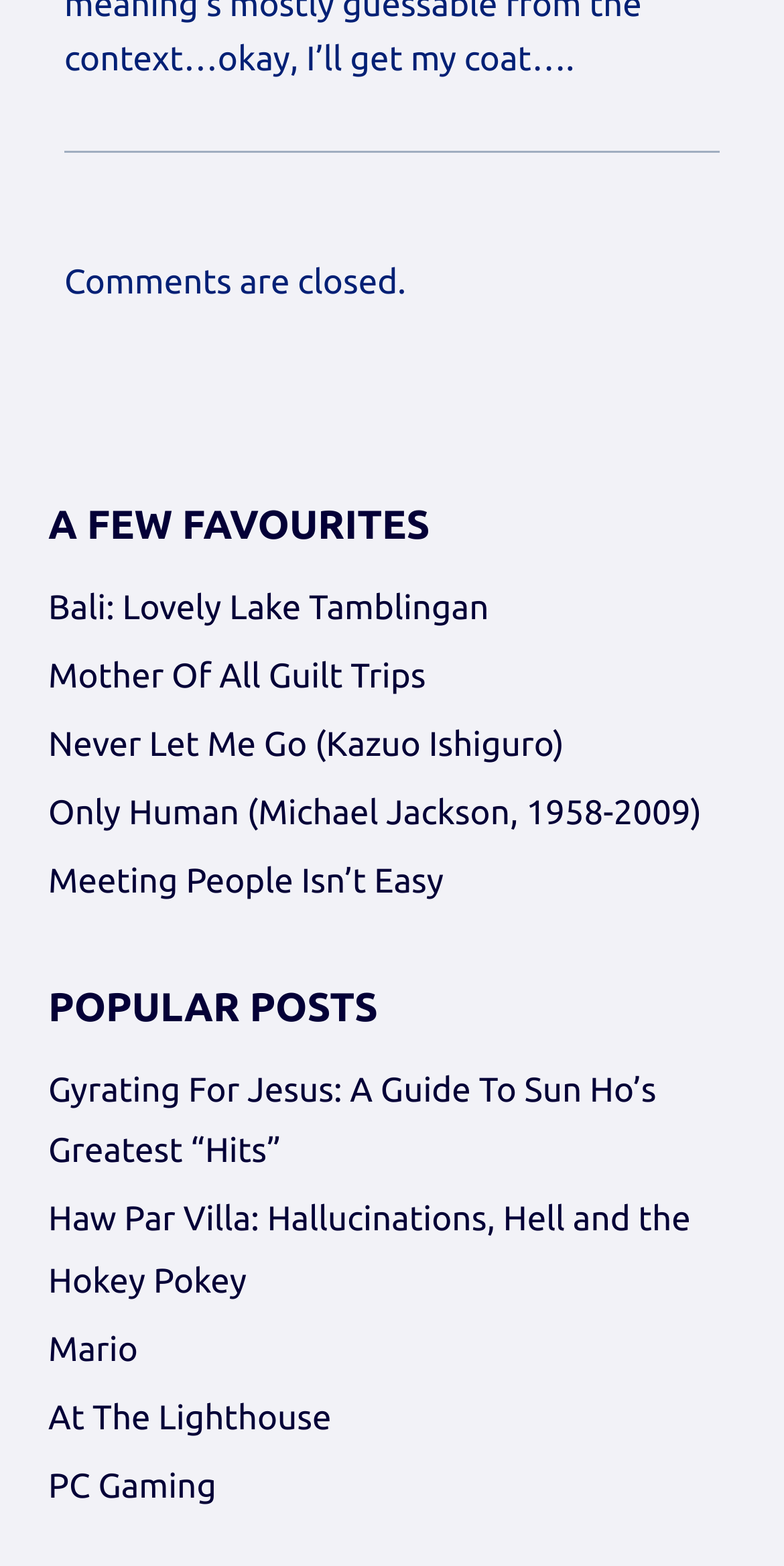Please study the image and answer the question comprehensively:
What is the last popular post listed?

I found a heading 'POPULAR POSTS' followed by a series of links. The last link is 'PC Gaming', which is the last popular post listed.